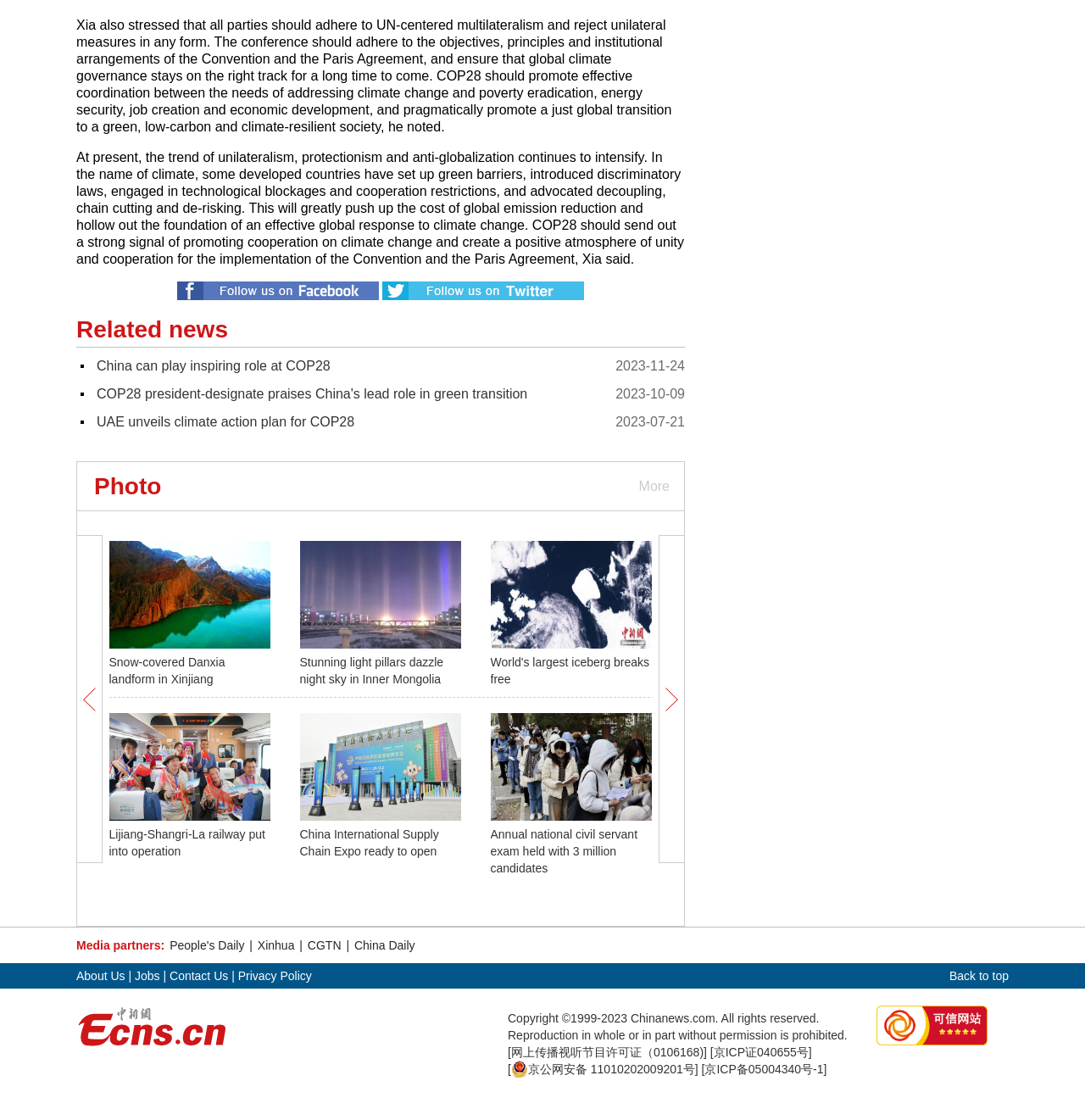Determine the bounding box coordinates for the HTML element described here: "About Us".

[0.07, 0.865, 0.115, 0.877]